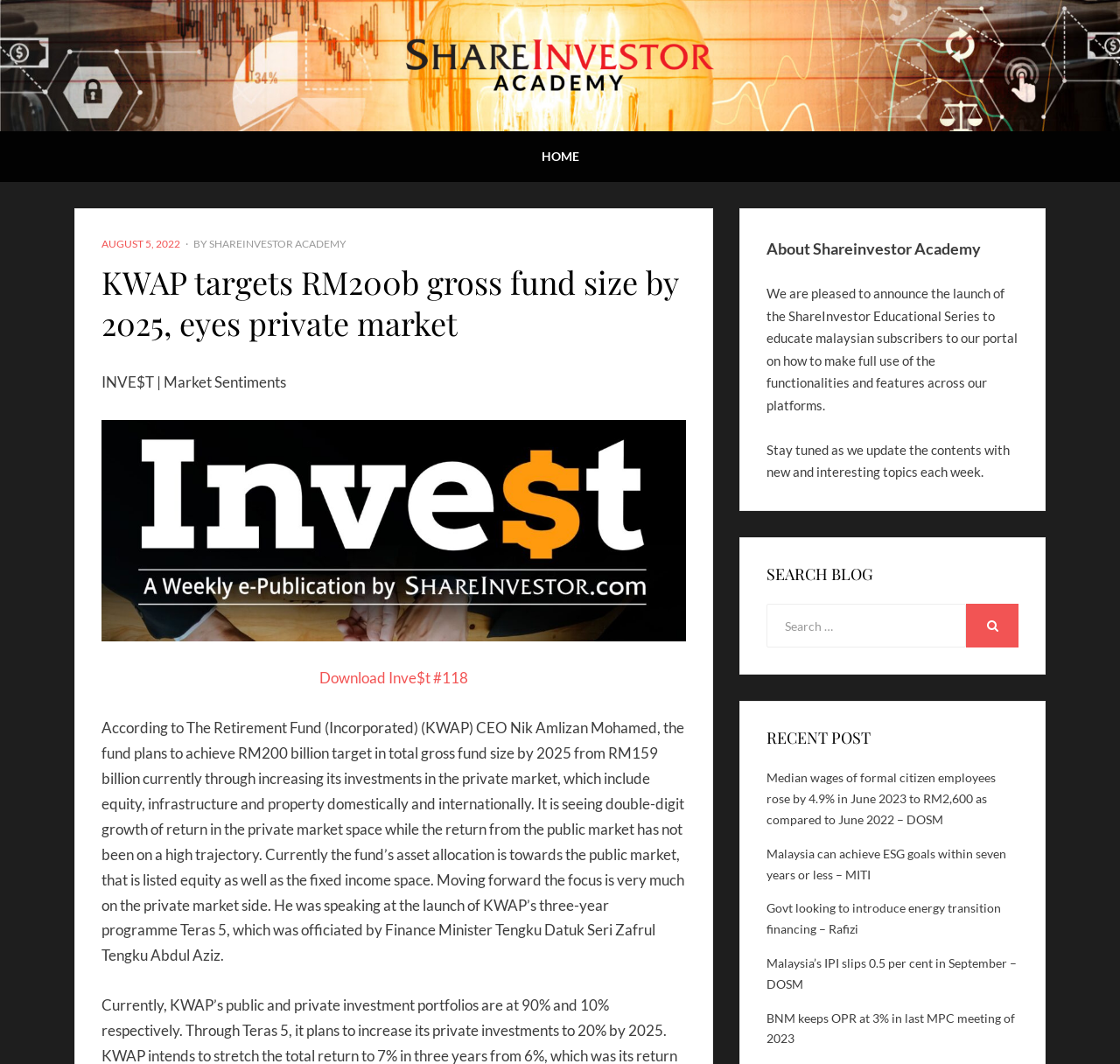Identify the bounding box coordinates of the clickable region necessary to fulfill the following instruction: "Download Inve$t #118". The bounding box coordinates should be four float numbers between 0 and 1, i.e., [left, top, right, bottom].

[0.285, 0.629, 0.418, 0.646]